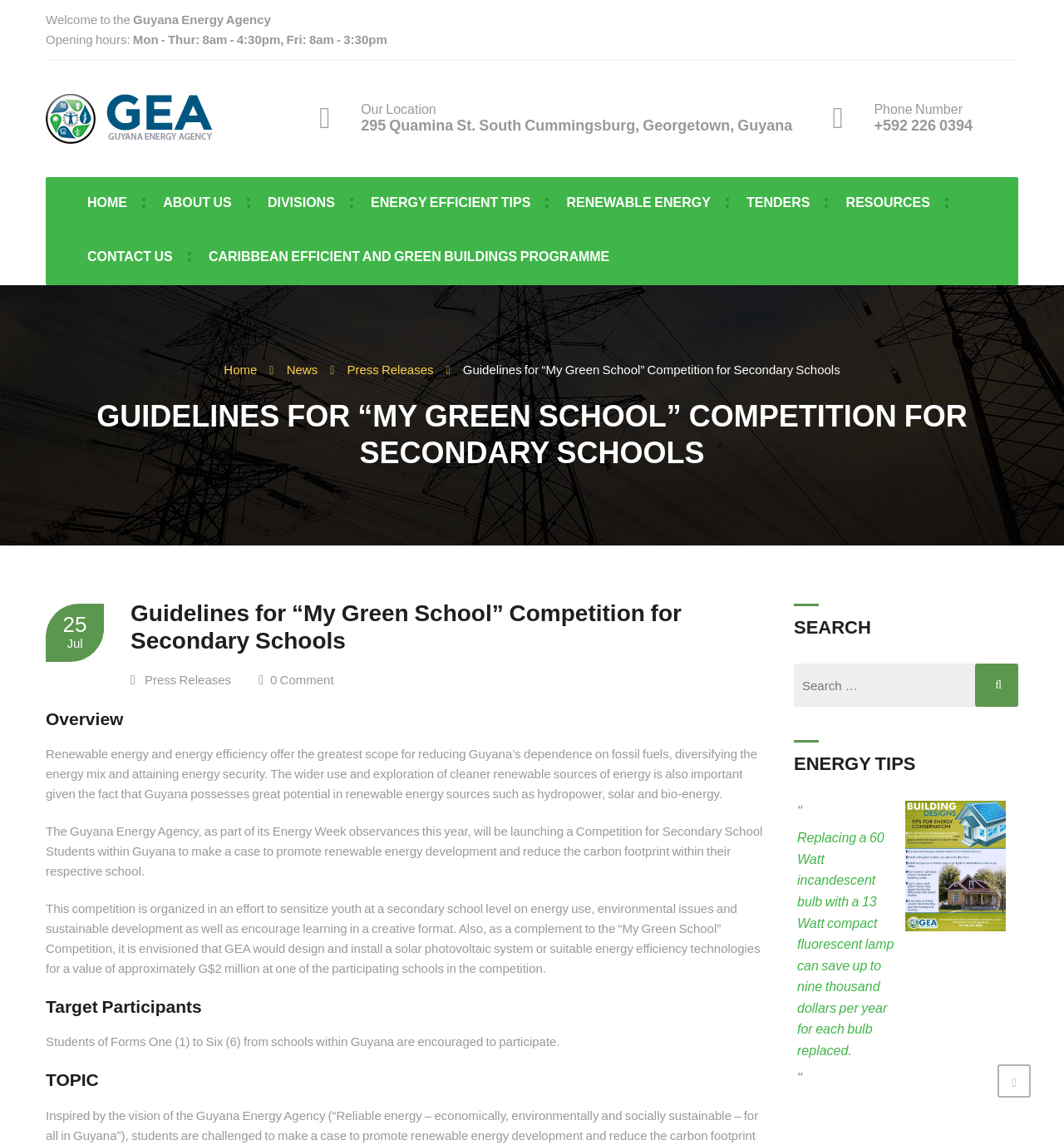What is the topic of the competition for secondary school students?
Answer the question with as much detail as you can, using the image as a reference.

The topic of the competition for secondary school students can be found in the main content section of the webpage, where it is written as 'Guidelines for “My Green School” Competition for Secondary Schools'.